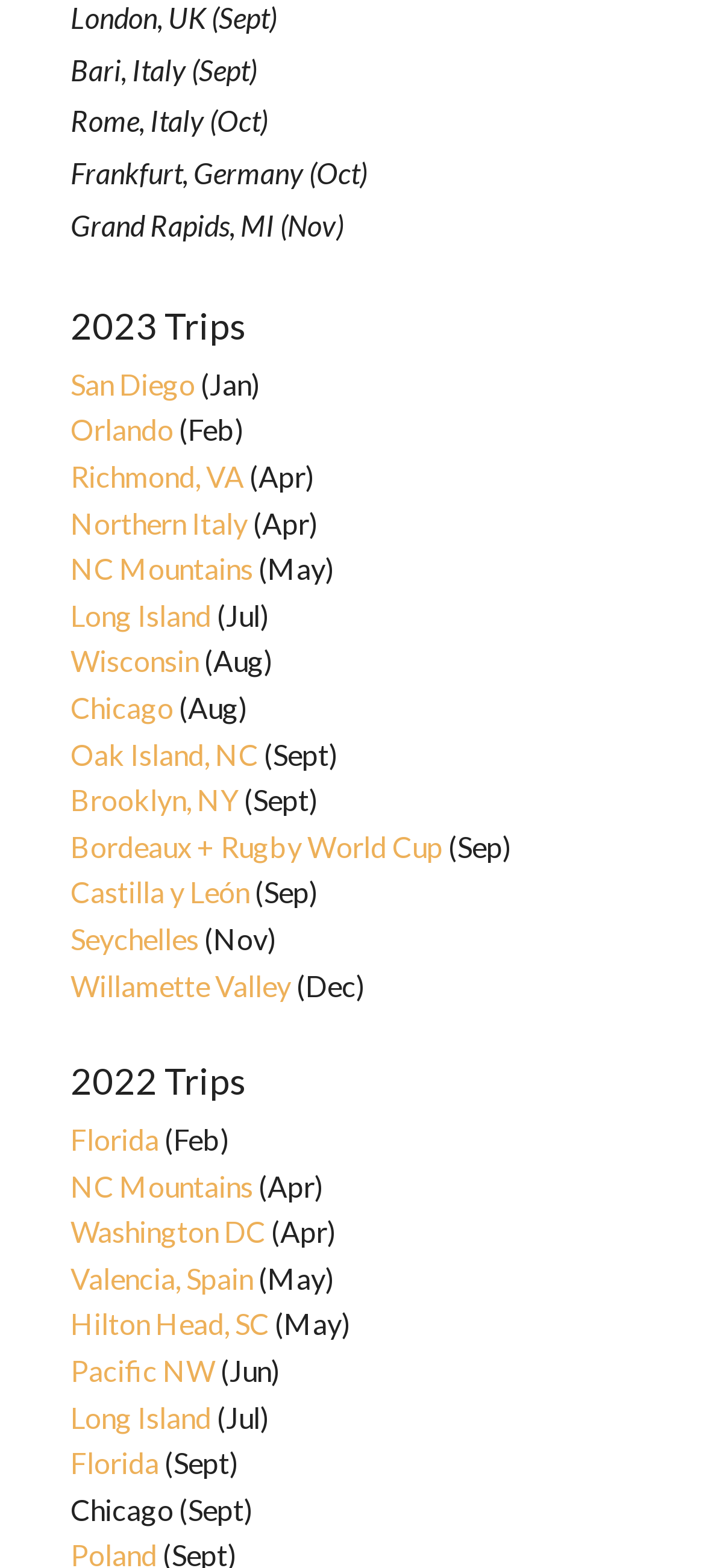Could you find the bounding box coordinates of the clickable area to complete this instruction: "click on San Diego"?

[0.1, 0.234, 0.277, 0.256]